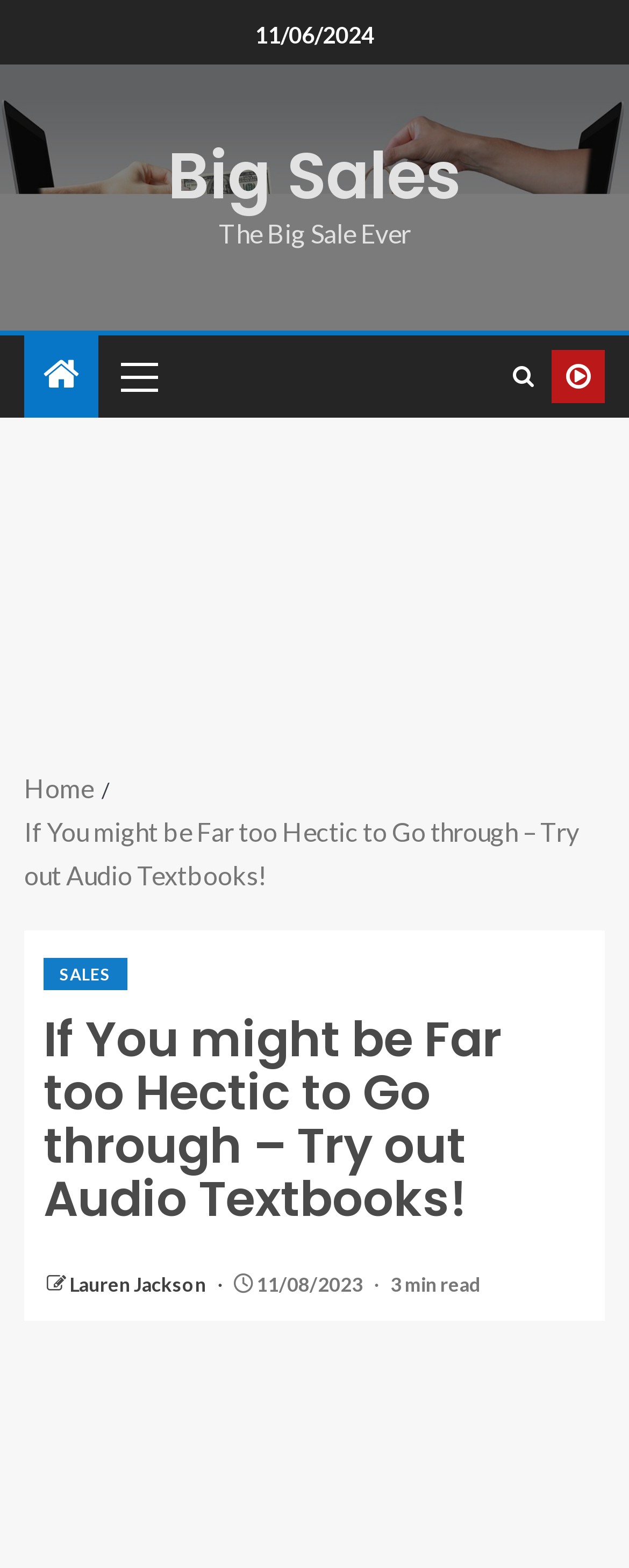How long does it take to read the article?
Give a detailed and exhaustive answer to the question.

I found the text '3 min read' which is a static text element inside the article section.